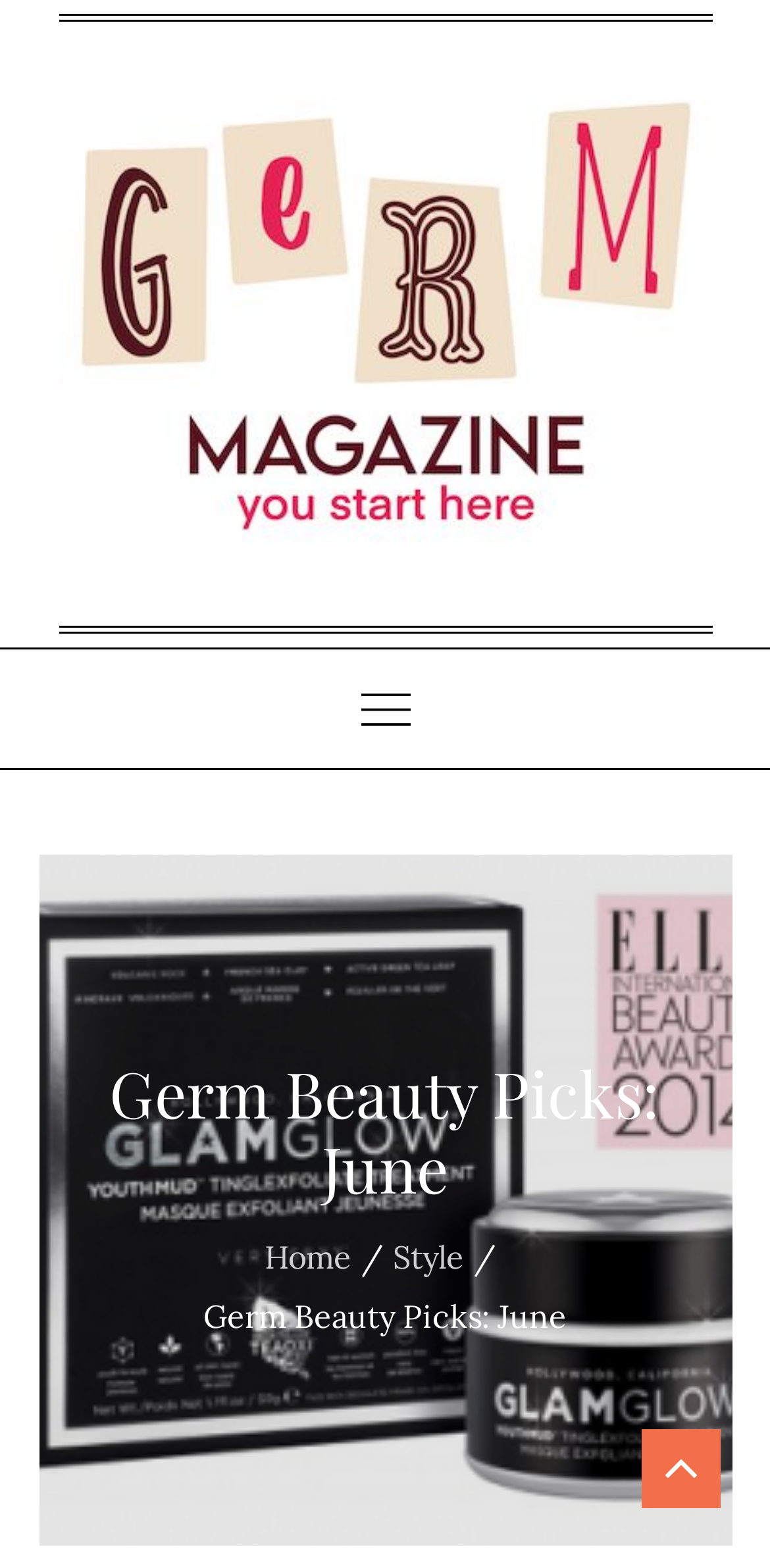Locate the bounding box of the UI element described by: "Style" in the given webpage screenshot.

[0.51, 0.789, 0.603, 0.815]